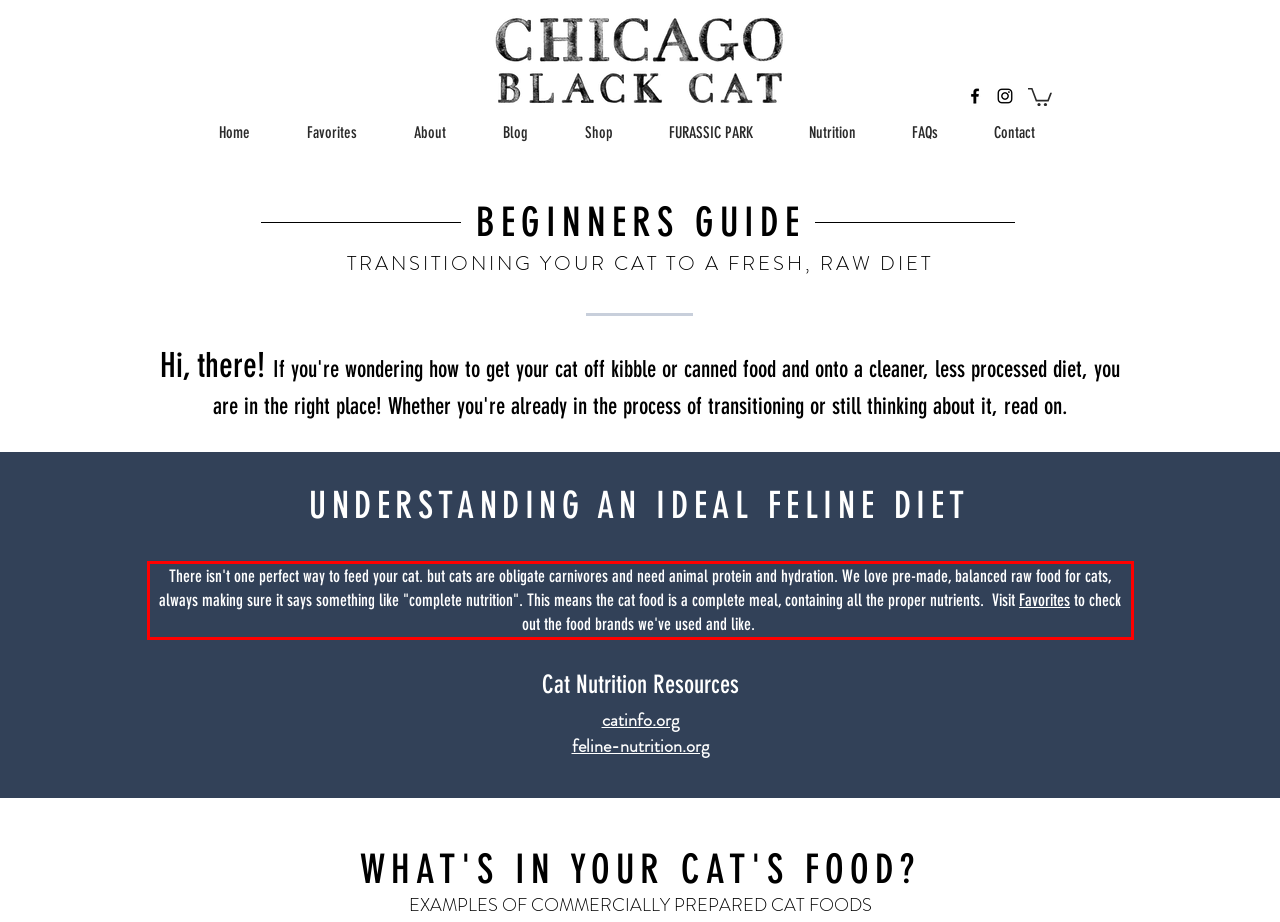You are presented with a webpage screenshot featuring a red bounding box. Perform OCR on the text inside the red bounding box and extract the content.

There isn't one perfect way to feed your cat. but cats are obligate carnivores and need animal protein and hydration. We love pre-made, balanced raw food for cats, always making sure it says something like "complete nutrition". This means the cat food is a complete meal, containing all the proper nutrients. Visit Favorites to check out the food brands we've used and like.